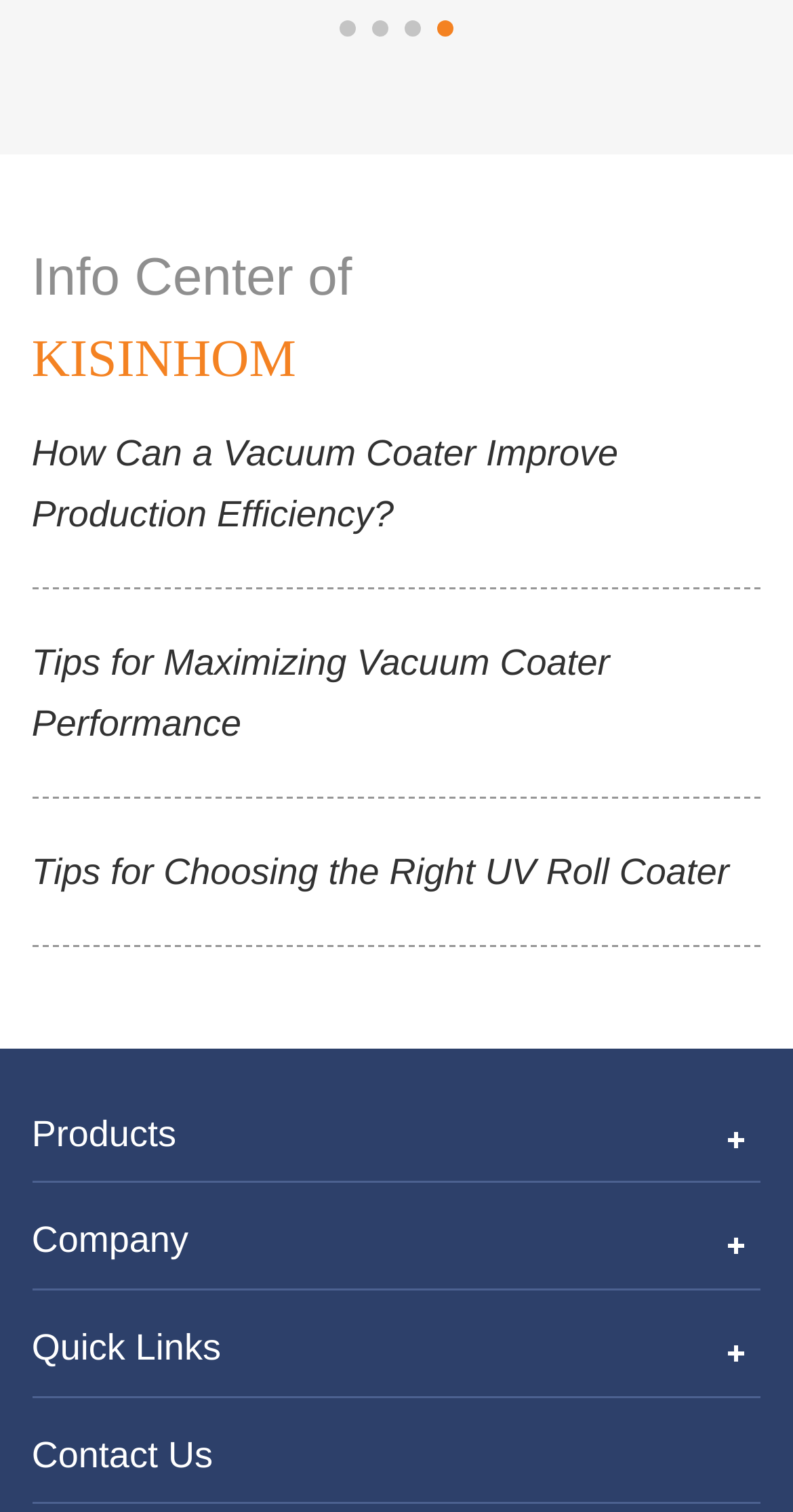From the element description: "Products", extract the bounding box coordinates of the UI element. The coordinates should be expressed as four float numbers between 0 and 1, in the order [left, top, right, bottom].

[0.04, 0.736, 0.222, 0.763]